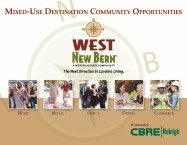Explain in detail what you see in the image.

The image promotes "West New Bern," a mixed-use destination community, showcasing various community opportunities. The title prominently features the words "WEST New Bern," emphasizing its identity as a vibrant community hub. Below the title is the tagline, "The Next Frontier in Coastal Living," inviting investment and participation in this evolving area. Accompanying the text are images of diverse groups of people engaged in community activities, suggesting a welcoming and inclusive environment. The lower right corner includes the logo for CBRE Raleigh, indicating professional representation in real estate or development aspects. Overall, this image effectively conveys a sense of community spirit and significant growth potential in West New Bern.